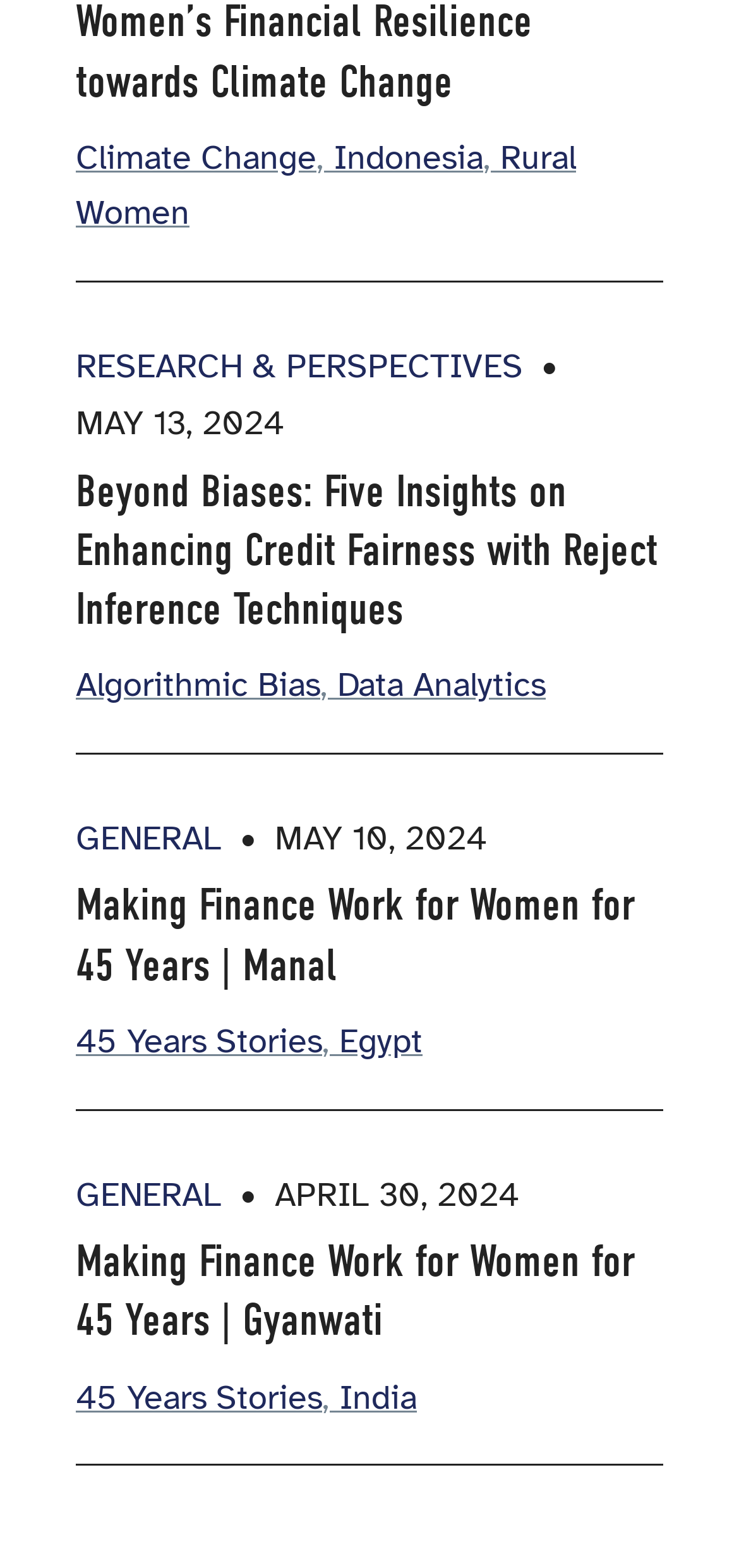Identify the coordinates of the bounding box for the element that must be clicked to accomplish the instruction: "visit finccam website".

None